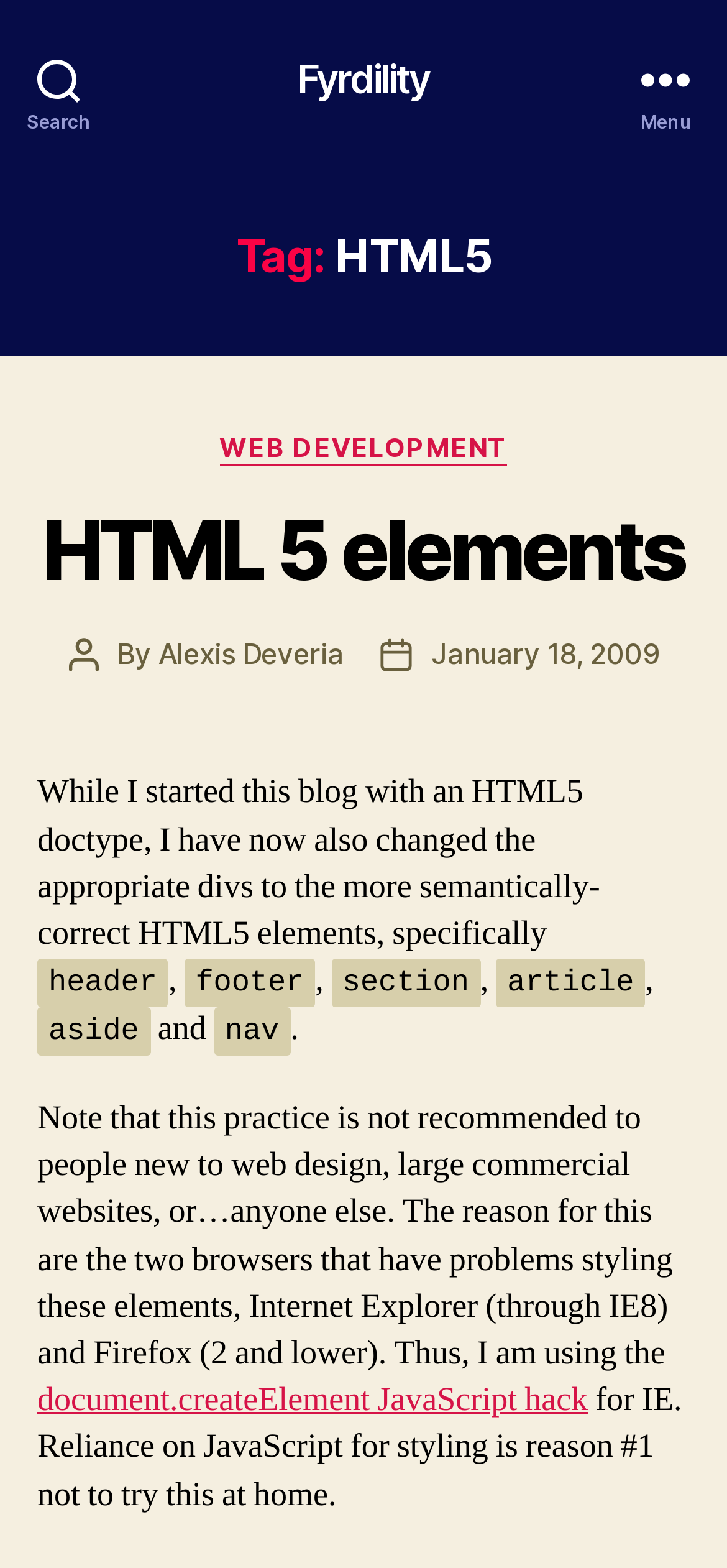Describe in detail what you see on the webpage.

The webpage is about HTML5 and its elements, with a focus on web development. At the top, there is a search button on the left and a menu button on the right. Below these buttons, the webpage is divided into sections. 

On the top-left, there is a heading "Tag: HTML5" followed by a section with categories, including a link to "WEB DEVELOPMENT". Below this, there is a heading "HTML 5 elements" with a link to the same title. 

To the right of the categories section, there is information about the post author, Alexis Deveria, and the post date, January 18, 2009. 

The main content of the webpage is a blog post discussing the use of HTML5 elements, specifically header, footer, section, article, aside, and nav. The post explains that while the author has started using these elements, it is not recommended for others due to styling issues in Internet Explorer and Firefox. The post also mentions a JavaScript hack to fix the issue in Internet Explorer.